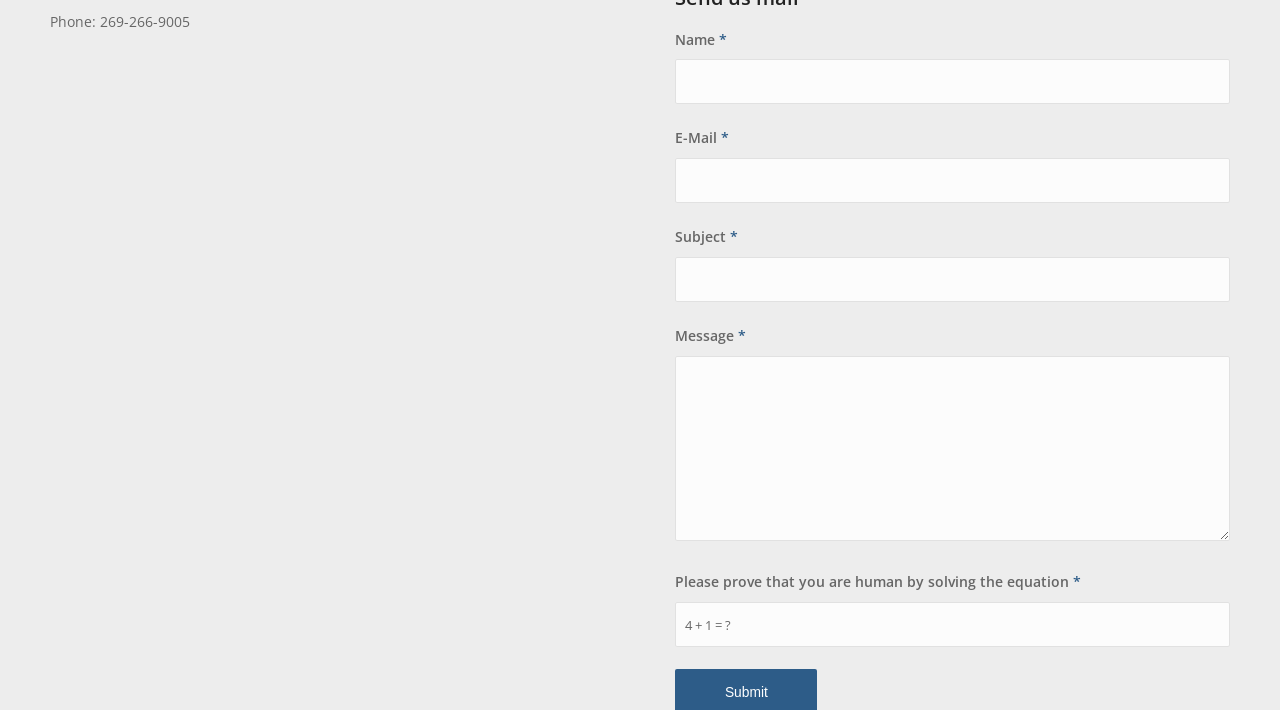Given the description of the UI element: "20th Jun 2012", predict the bounding box coordinates in the form of [left, top, right, bottom], with each value being a float between 0 and 1.

None